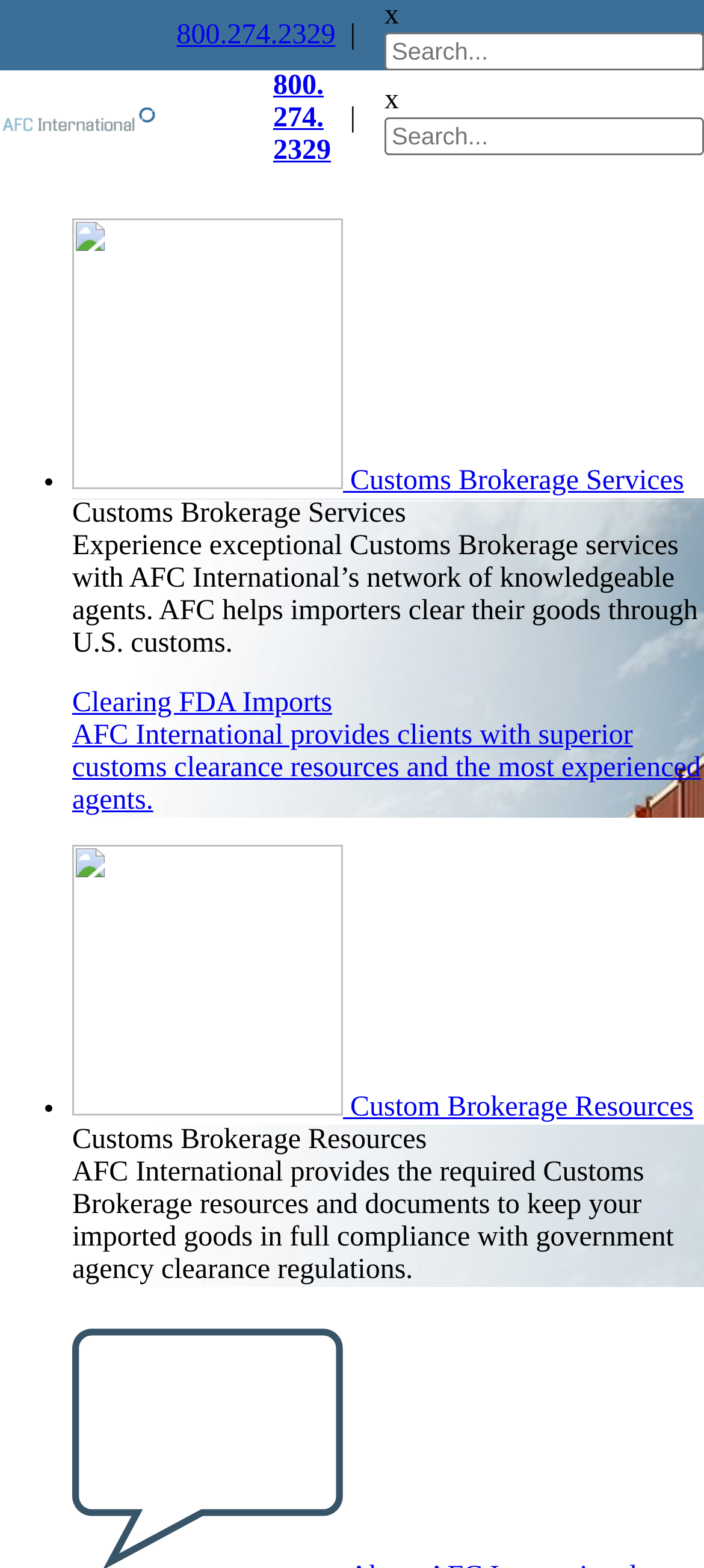Carefully examine the image and provide an in-depth answer to the question: What is the purpose of AFC International?

I found the purpose of AFC International by reading the static text on the webpage, which describes the company's role in helping importers clear their goods through U.S. customs.